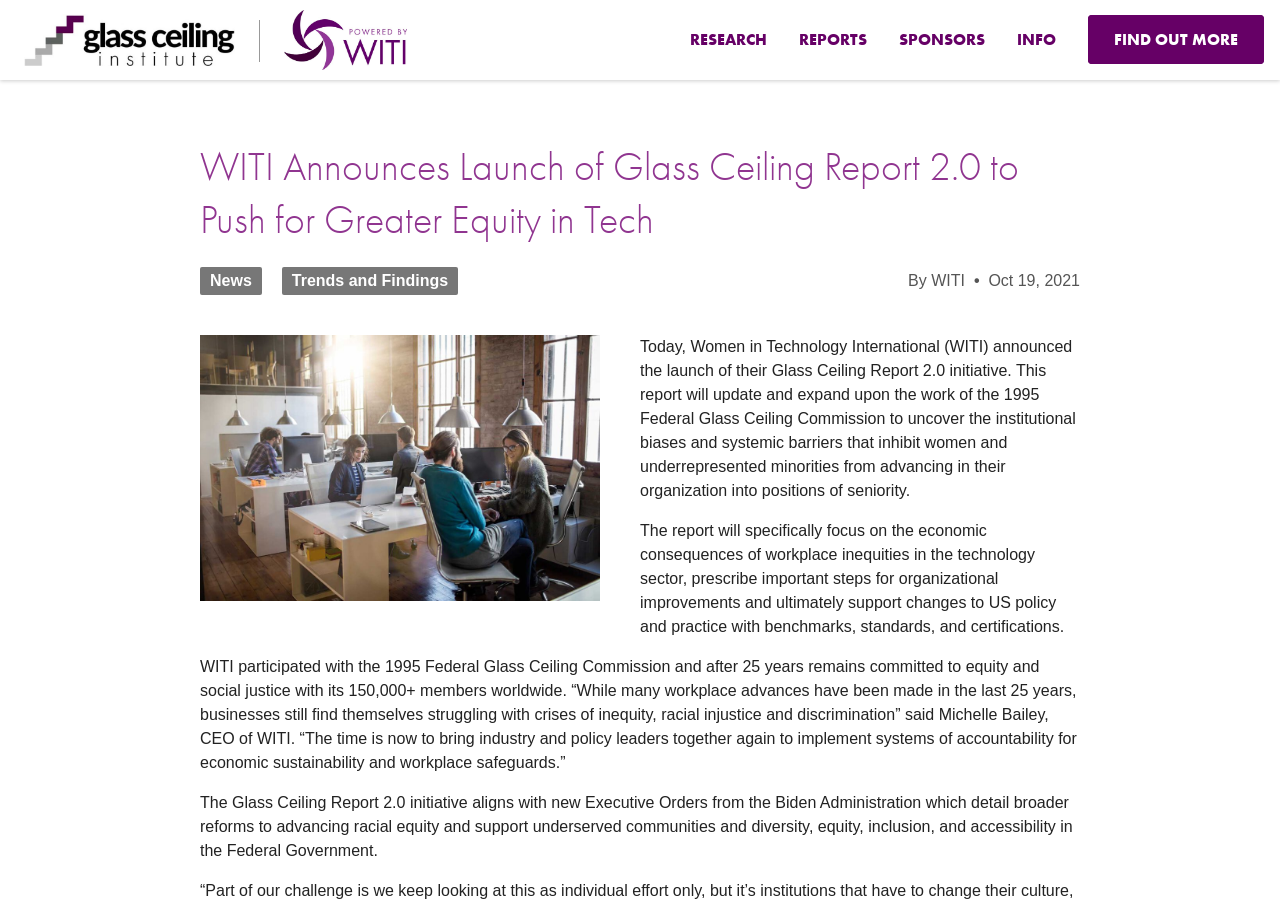Please find the bounding box coordinates for the clickable element needed to perform this instruction: "View the thread 'Review'".

None